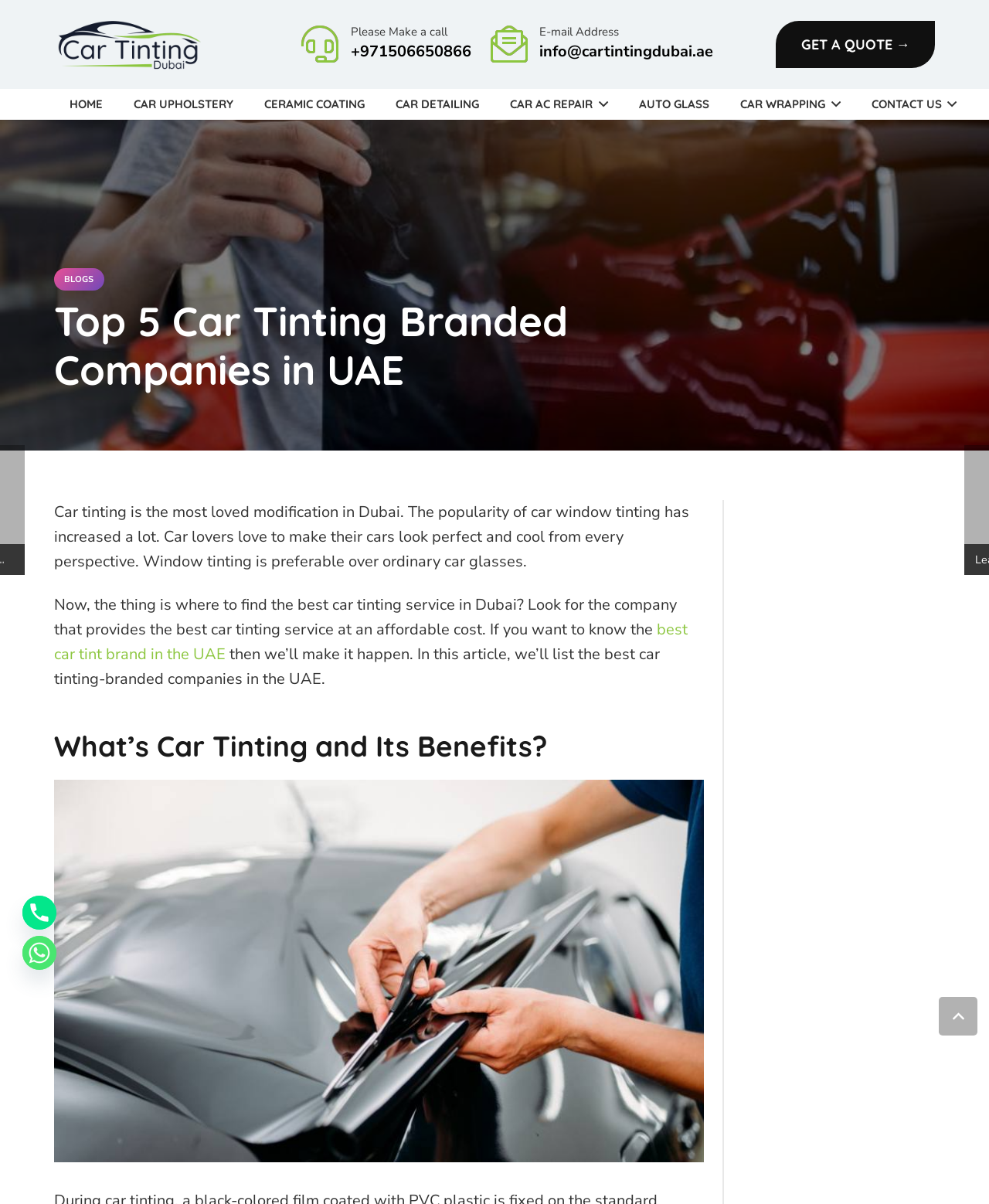Please locate the bounding box coordinates of the element that should be clicked to complete the given instruction: "Call the phone number".

[0.355, 0.034, 0.476, 0.052]